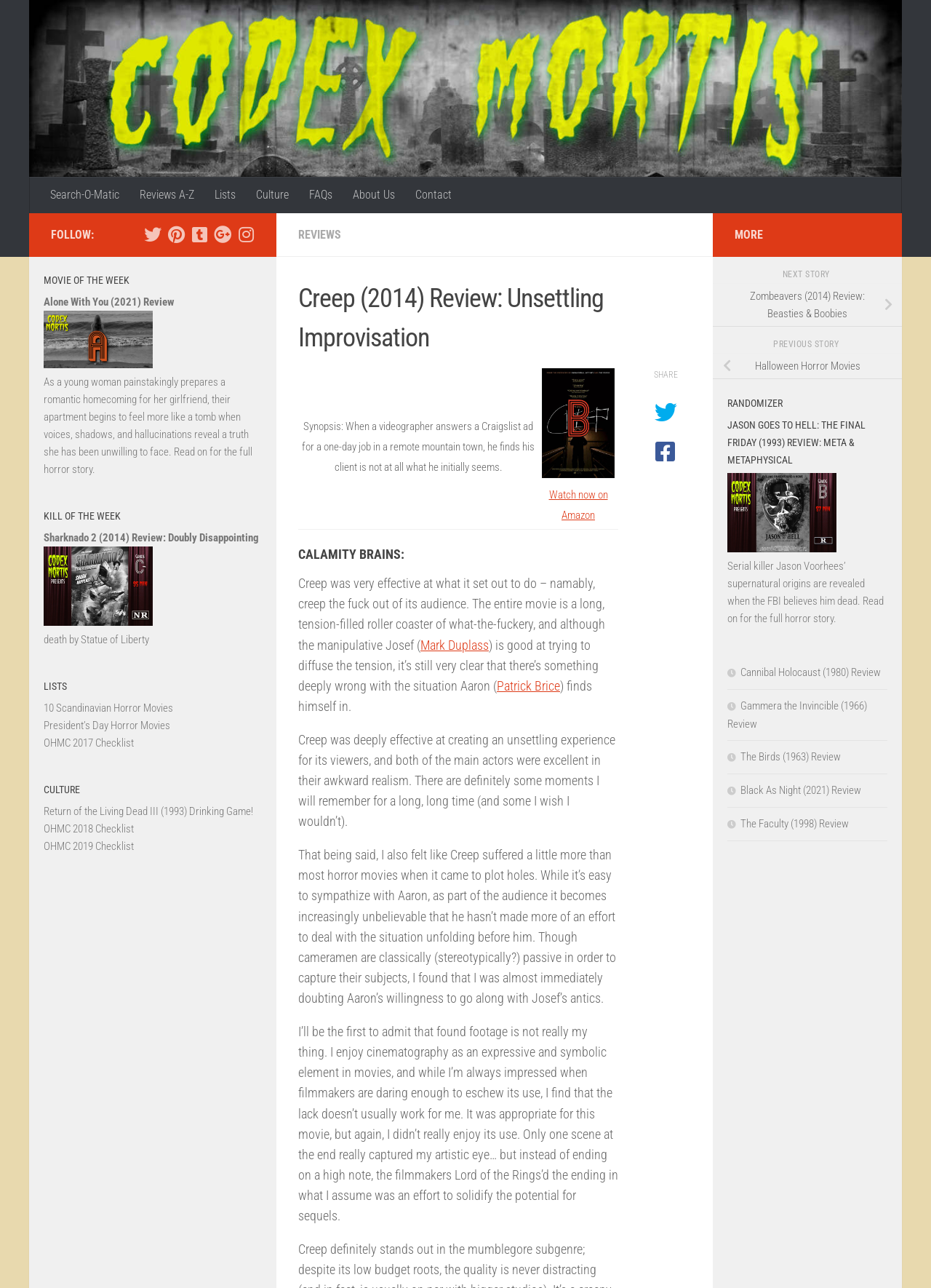Consider the image and give a detailed and elaborate answer to the question: 
What is the purpose of the 'Search-O-Matic' link?

The answer can be inferred from the name 'Search-O-Matic' which suggests that it is a search function, and its location at the top of the webpage among other navigation links, indicating that it is a tool for searching the website.